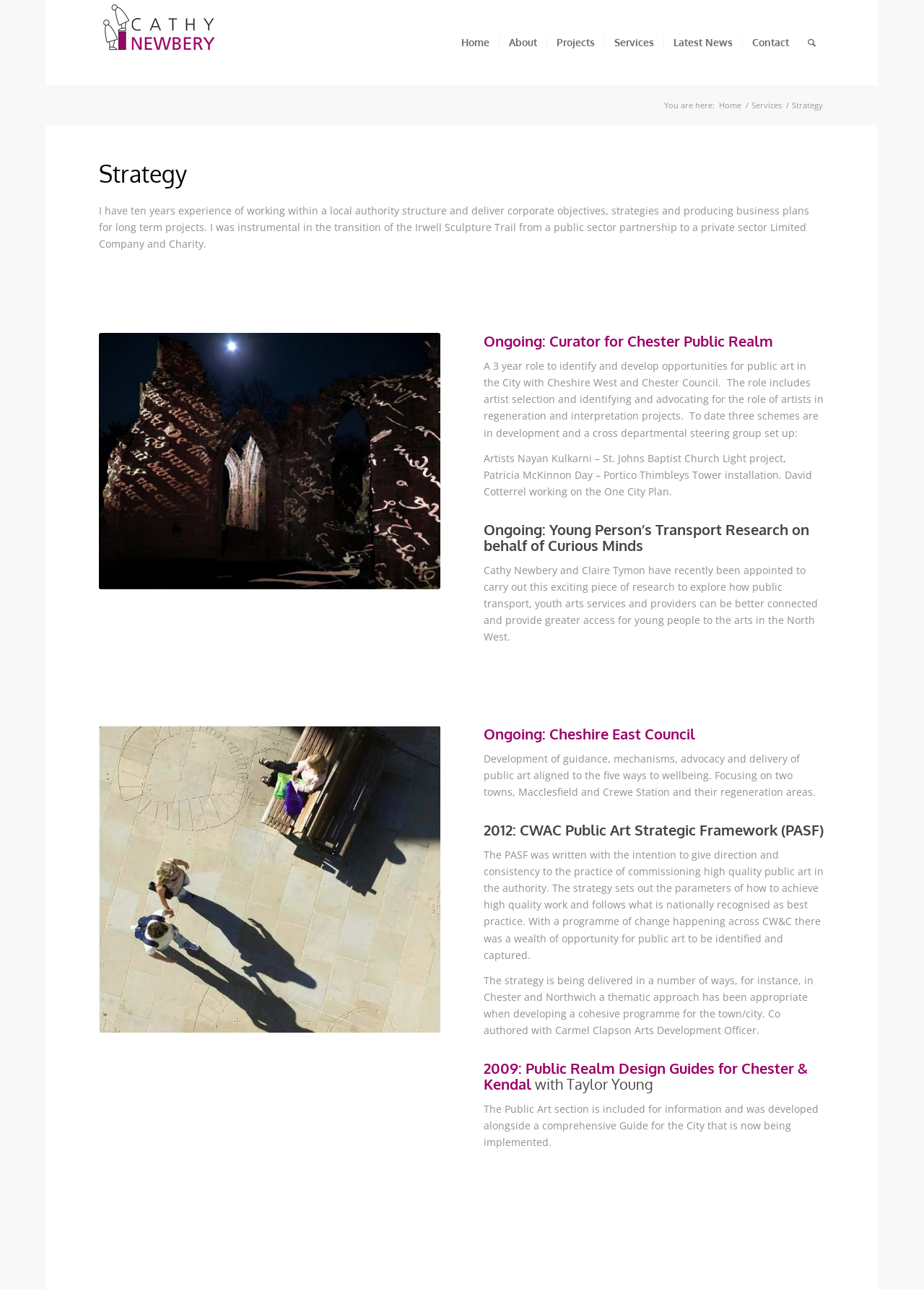From the webpage screenshot, predict the bounding box of the UI element that matches this description: "Latest News".

[0.718, 0.0, 0.803, 0.066]